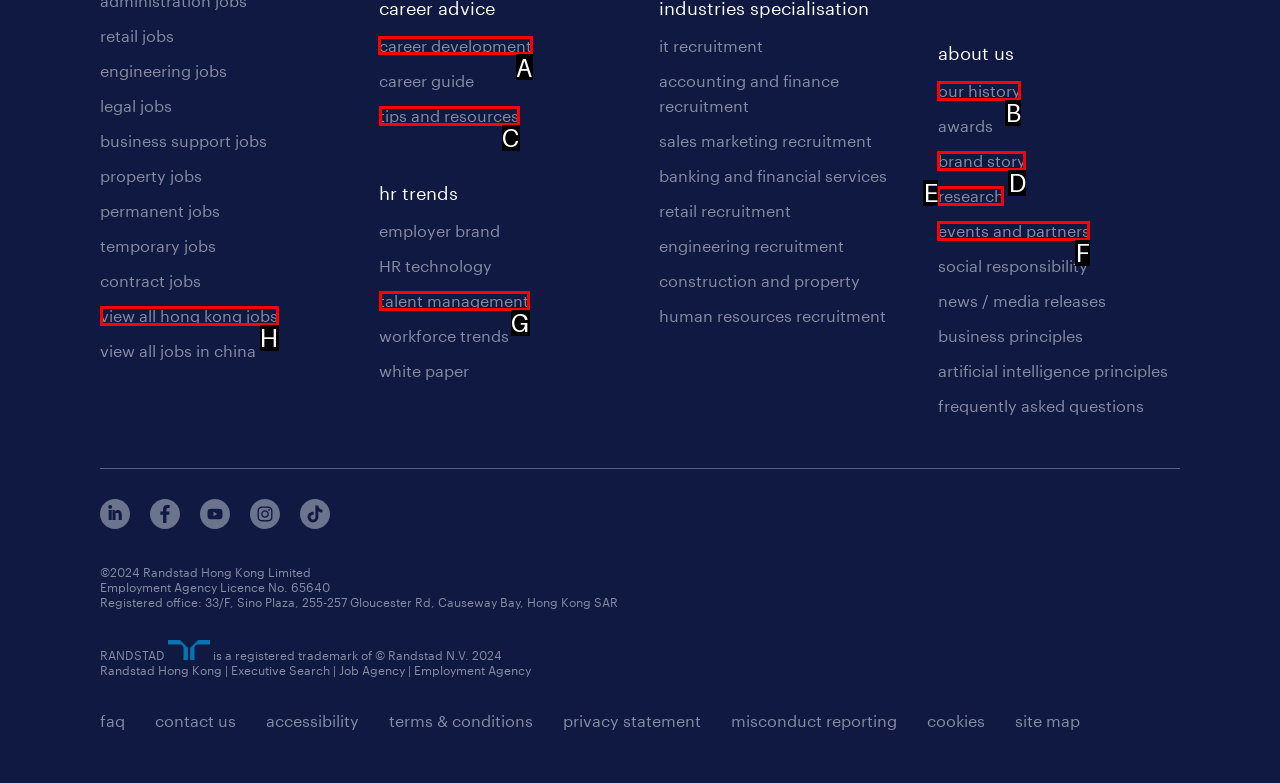Indicate which HTML element you need to click to complete the task: Learn about career development. Provide the letter of the selected option directly.

A